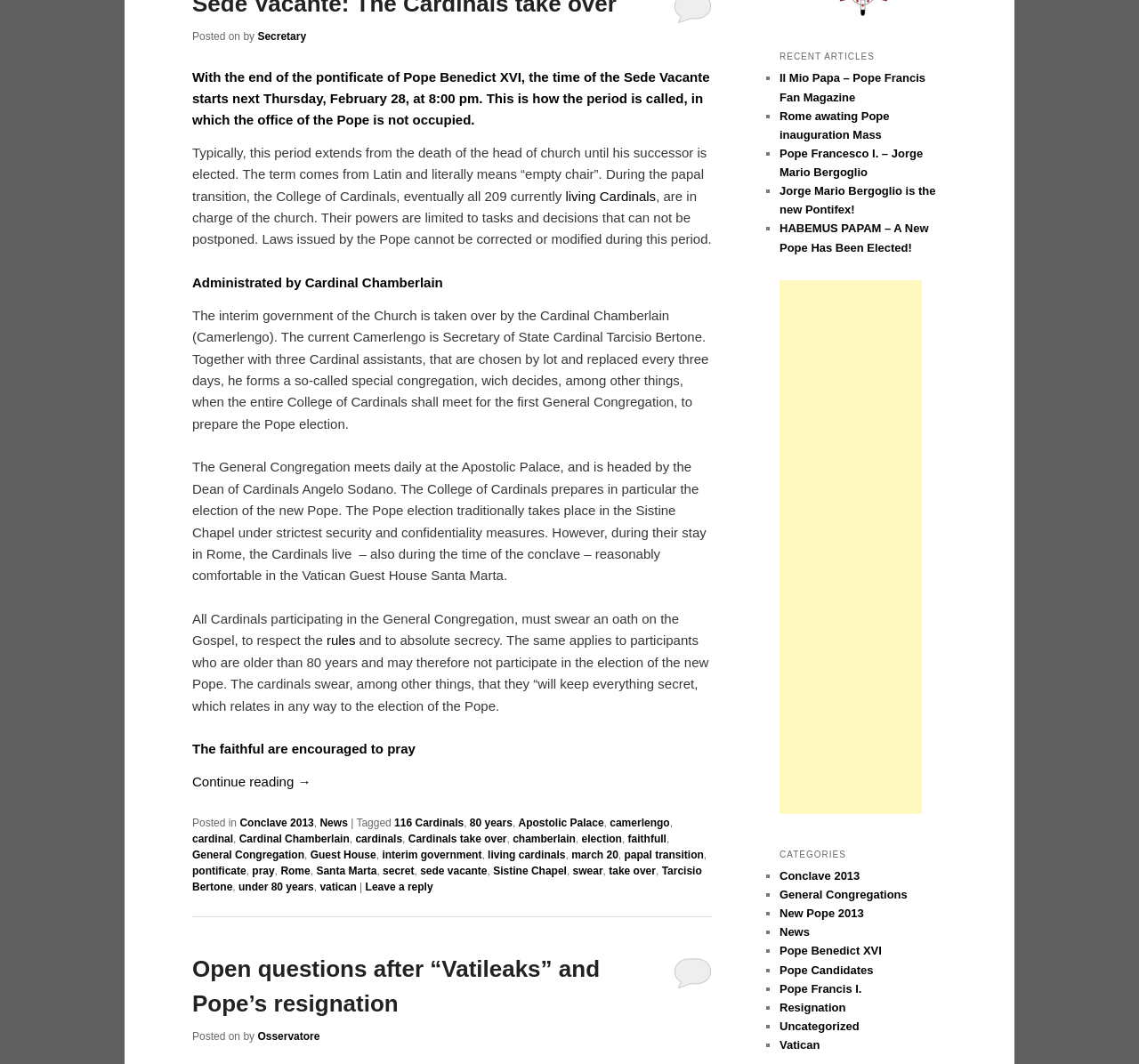Identify the bounding box coordinates for the UI element that matches this description: "Rome awating Pope inauguration Mass".

[0.684, 0.103, 0.781, 0.133]